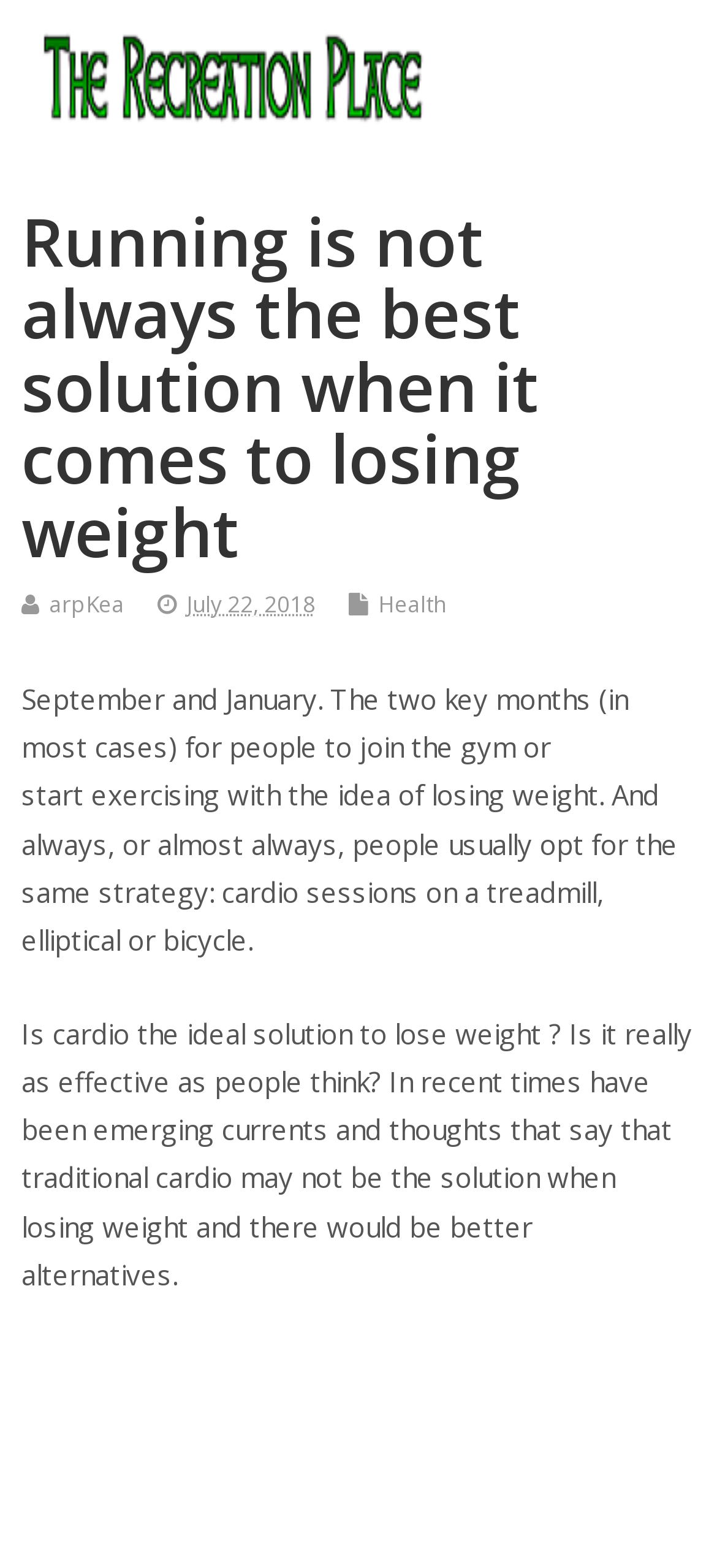Provide a comprehensive description of the webpage.

The webpage is about the effectiveness of cardio exercises for weight loss, specifically questioning whether it is the ideal solution. At the top left of the page, there is an image with the text "The Recreation Place". Below the image, there is a heading that reads "Running is not always the best solution when it comes to losing weight". 

To the right of the heading, there are three links: "arpKea", an abbreviation for a date "July 22, 2018", and "Health". The date is written in a format that includes the time and timezone. 

Below the links, there are two blocks of text. The first block discusses how people often join the gym or start exercising in September and January with the goal of losing weight, and how they usually opt for cardio sessions. The second block of text questions the effectiveness of traditional cardio exercises for weight loss, suggesting that there may be better alternatives.